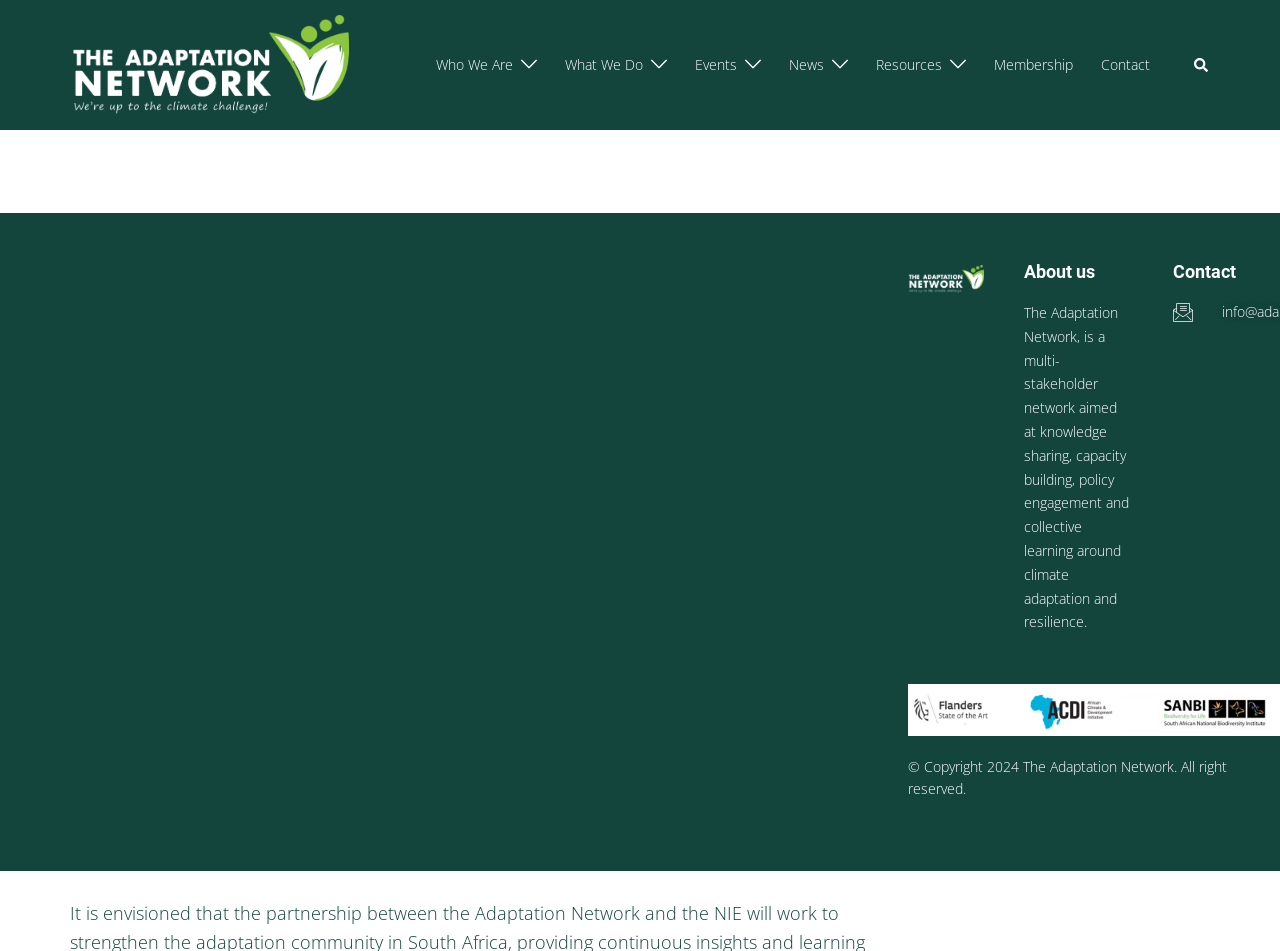Generate a thorough description of the webpage.

The webpage is about the Adaptation Network Partnership with the National Implementing Entity to the Adaptation Fund. At the top, there is a logo of the Adaptation Network, accompanied by a link to the organization's homepage. Below the logo, there are several navigation links, including "Who We Are", "What We Do", "Events", "News", "Resources", "Membership", and "Contact", each with a small icon next to it.

The main content of the page is divided into two sections. The first section has a heading that reads "Adaptation Network Partnership with the National Implementing Entity to the Adaptation Fund". Below the heading, there is a paragraph of text that explains the partnership between the Adaptation Network and the National Implementing Entity to the Adaptation Fund. The text describes the role of the Adaptation Network in providing communication and national capacity development support to the National Implementing Entity.

The second section has a heading that reads "About us". Below the heading, there is a paragraph of text that describes the Adaptation Network as a multi-stakeholder network aimed at knowledge sharing, capacity building, policy engagement, and collective learning around climate adaptation and resilience. There is also a contact link and a copyright notice at the bottom of the page.

On the right side of the page, there is a search link with a small icon next to it.